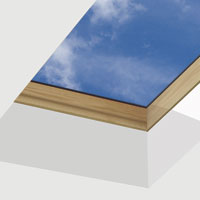Explain in detail what you see in the image.

The image showcases a close-up view of a Fakro skylight, emphasizing its sleek design and functionality. The skylight features a clear pane of glass that reflects a bright blue sky dotted with clouds, illustrating the natural light it can bring into a space. The edges reveal a wooden frame that seamlessly integrates with the surrounding architecture, indicating its robust construction and aesthetic appeal. This design not only enhances the beauty of indoor spaces but also promotes energy efficiency and ventilation, making it an ideal choice for modern homes. Such skylights are perfect for various applications, from kitchens to lounges and bedrooms, providing both illumination and a connection to the outdoors.